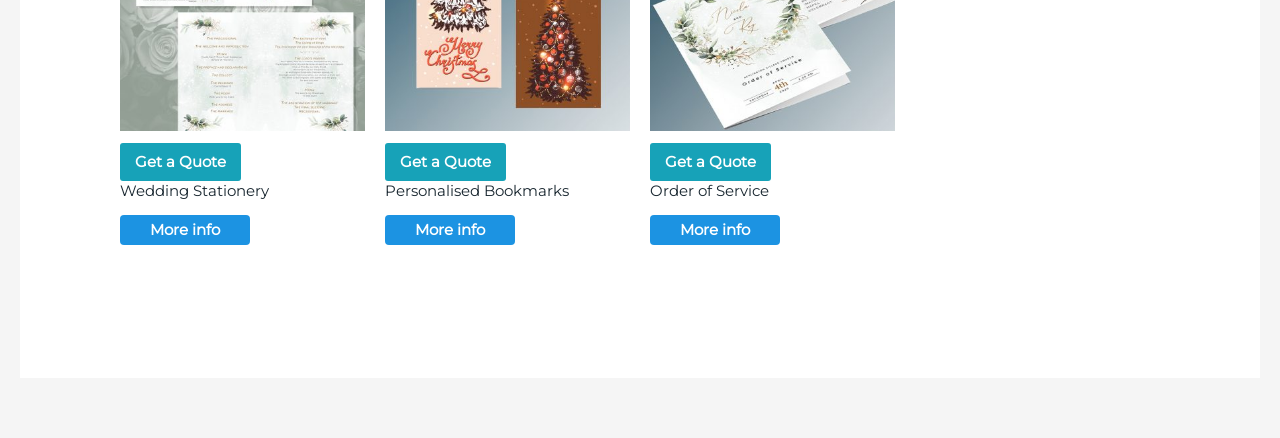Determine the bounding box coordinates of the region that needs to be clicked to achieve the task: "Learn about wedding stationery".

[0.094, 0.412, 0.285, 0.457]